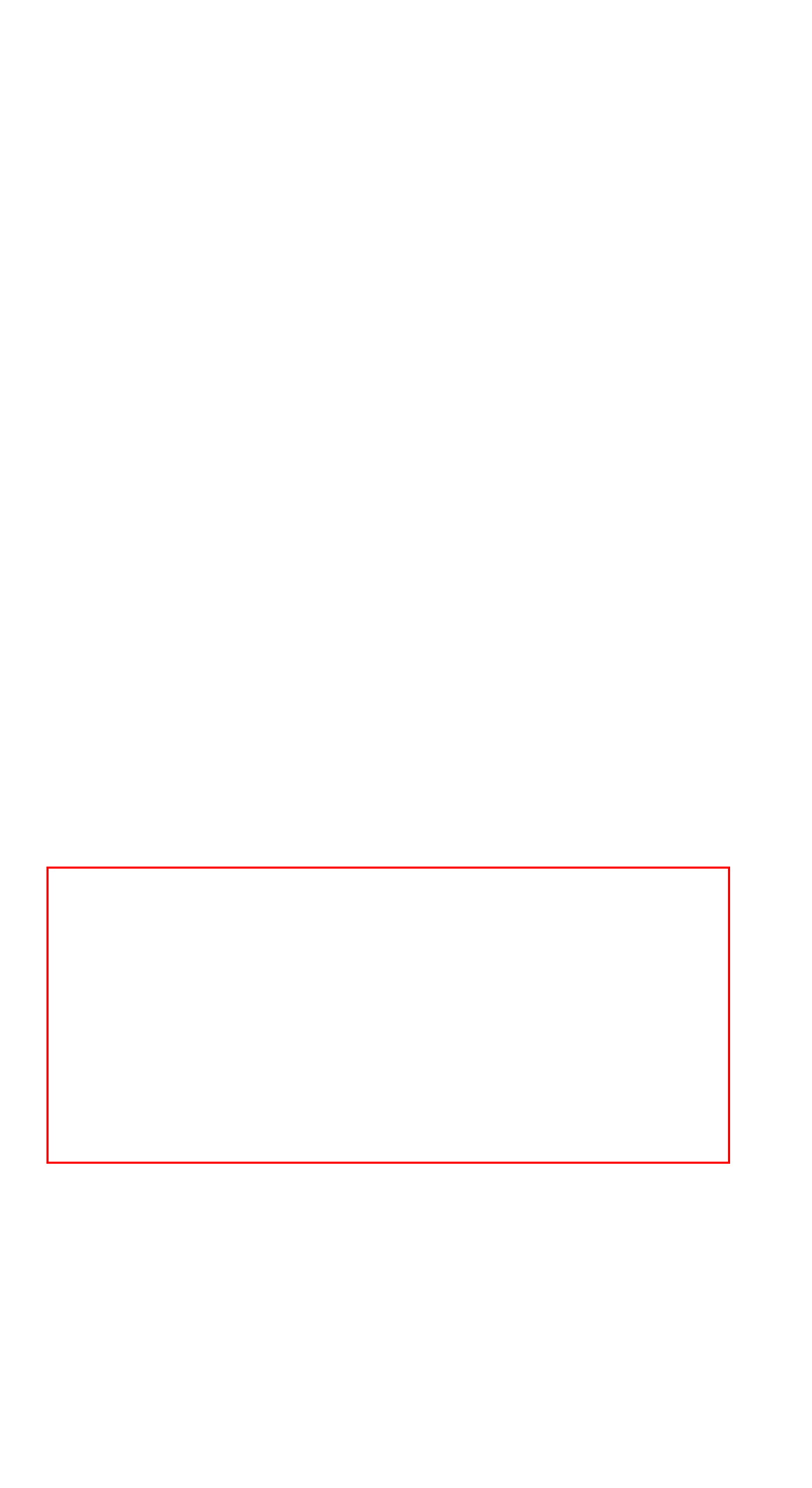Please extract the text content within the red bounding box on the webpage screenshot using OCR.

Walking cubes — this simple scene brings rigid cubes to life with a special technique that allows them to “walk” on the floor. It was generated procedurally without the use of individual keyframes or manual animation.